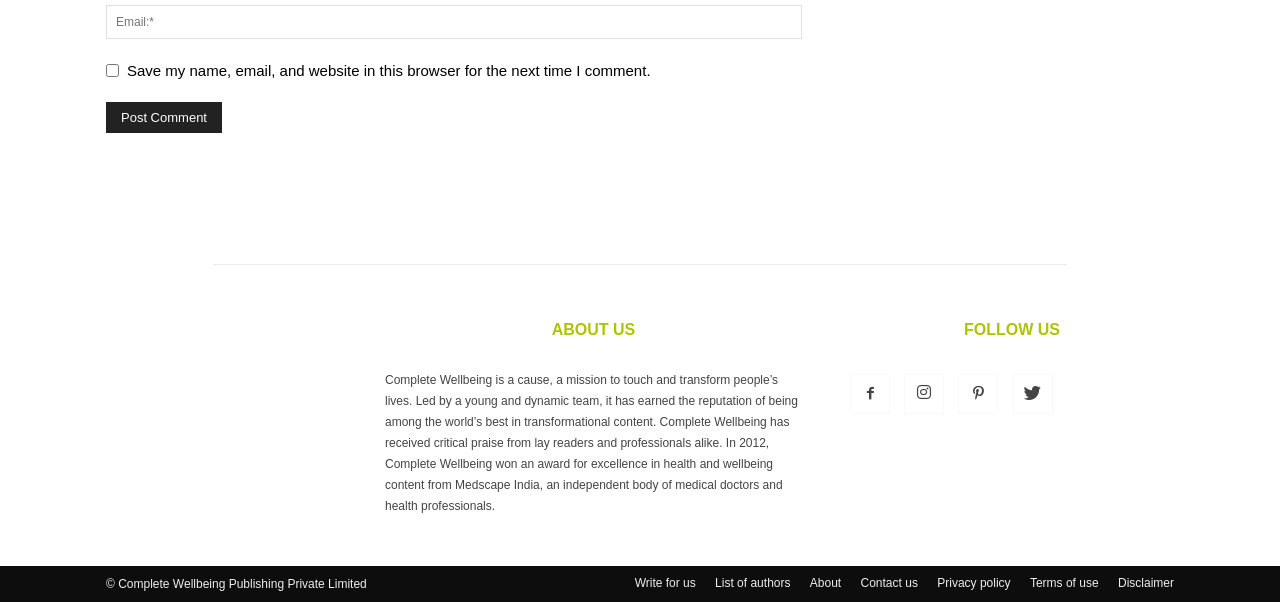Provide the bounding box coordinates of the section that needs to be clicked to accomplish the following instruction: "Click the Post Comment button."

[0.083, 0.169, 0.173, 0.221]